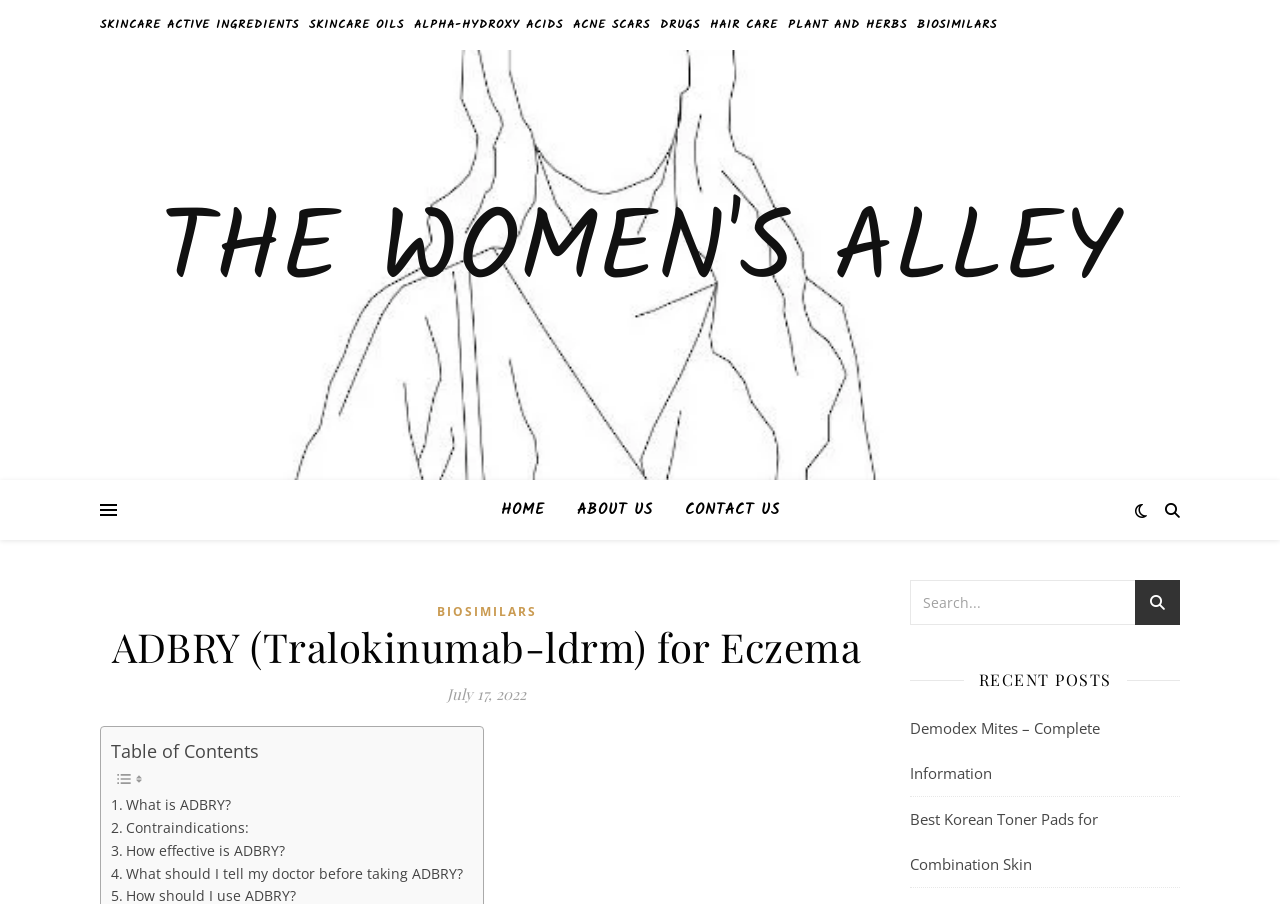Pinpoint the bounding box coordinates of the area that should be clicked to complete the following instruction: "Click on SKINCARE ACTIVE INGREDIENTS". The coordinates must be given as four float numbers between 0 and 1, i.e., [left, top, right, bottom].

[0.078, 0.0, 0.238, 0.055]